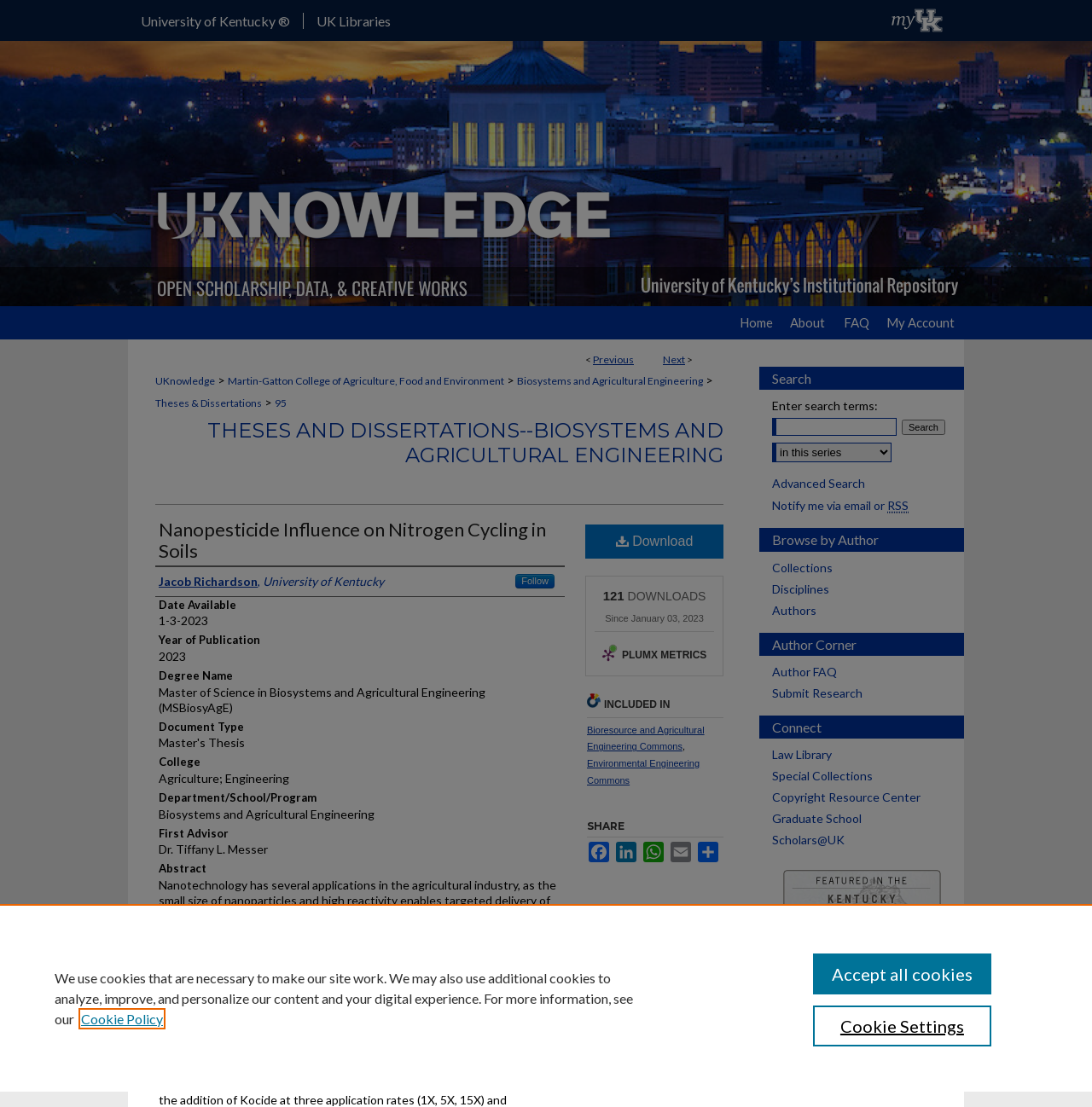Can you specify the bounding box coordinates of the area that needs to be clicked to fulfill the following instruction: "Click on the 'Menu' link"?

[0.953, 0.0, 1.0, 0.039]